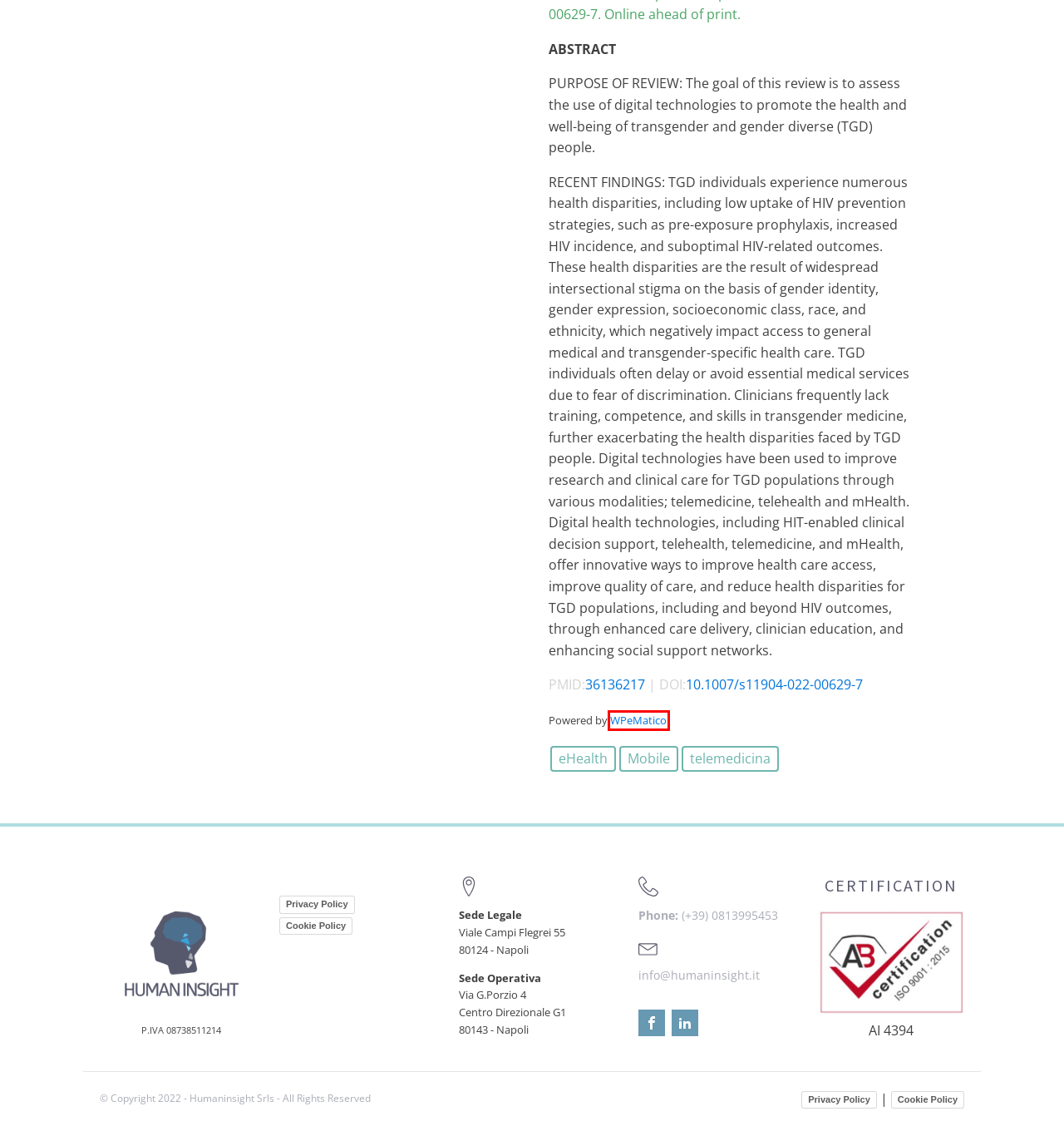You have been given a screenshot of a webpage with a red bounding box around a UI element. Select the most appropriate webpage description for the new webpage that appears after clicking the element within the red bounding box. The choices are:
A. Blog Archivi - Human insight
B. Privacy Policy di humaninsight.it
C. Transgender Individuals and Digital Health - PubMed
D. Cookie Policy di humaninsight.it
E. Our Projects - Human insight
F. Products Portfolio - Human insight
G. Software House for eHealth - Human insight
H. Home » WPeMatico

H